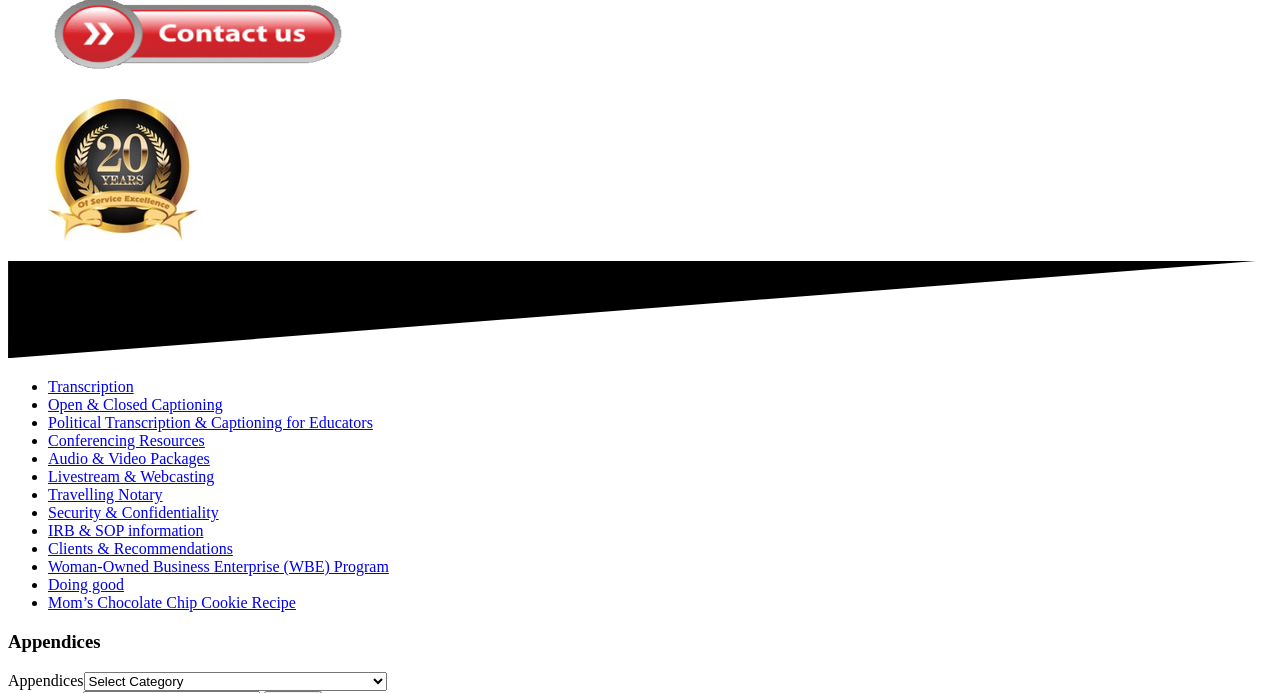Determine the bounding box coordinates for the clickable element required to fulfill the instruction: "Click on Transcription". Provide the coordinates as four float numbers between 0 and 1, i.e., [left, top, right, bottom].

[0.038, 0.546, 0.104, 0.57]